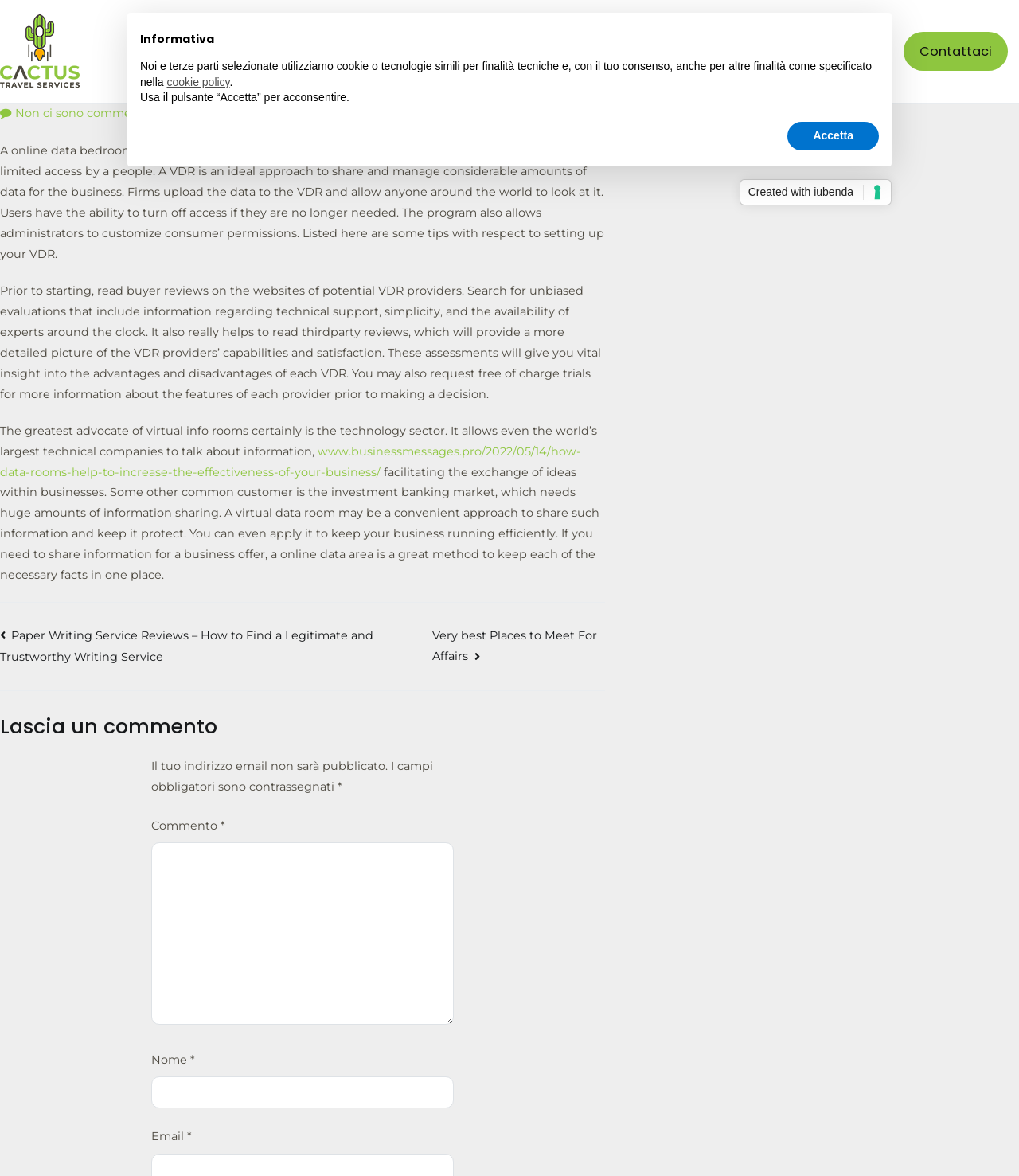Answer the following inquiry with a single word or phrase:
What is the purpose of a virtual data room?

Share and manage data